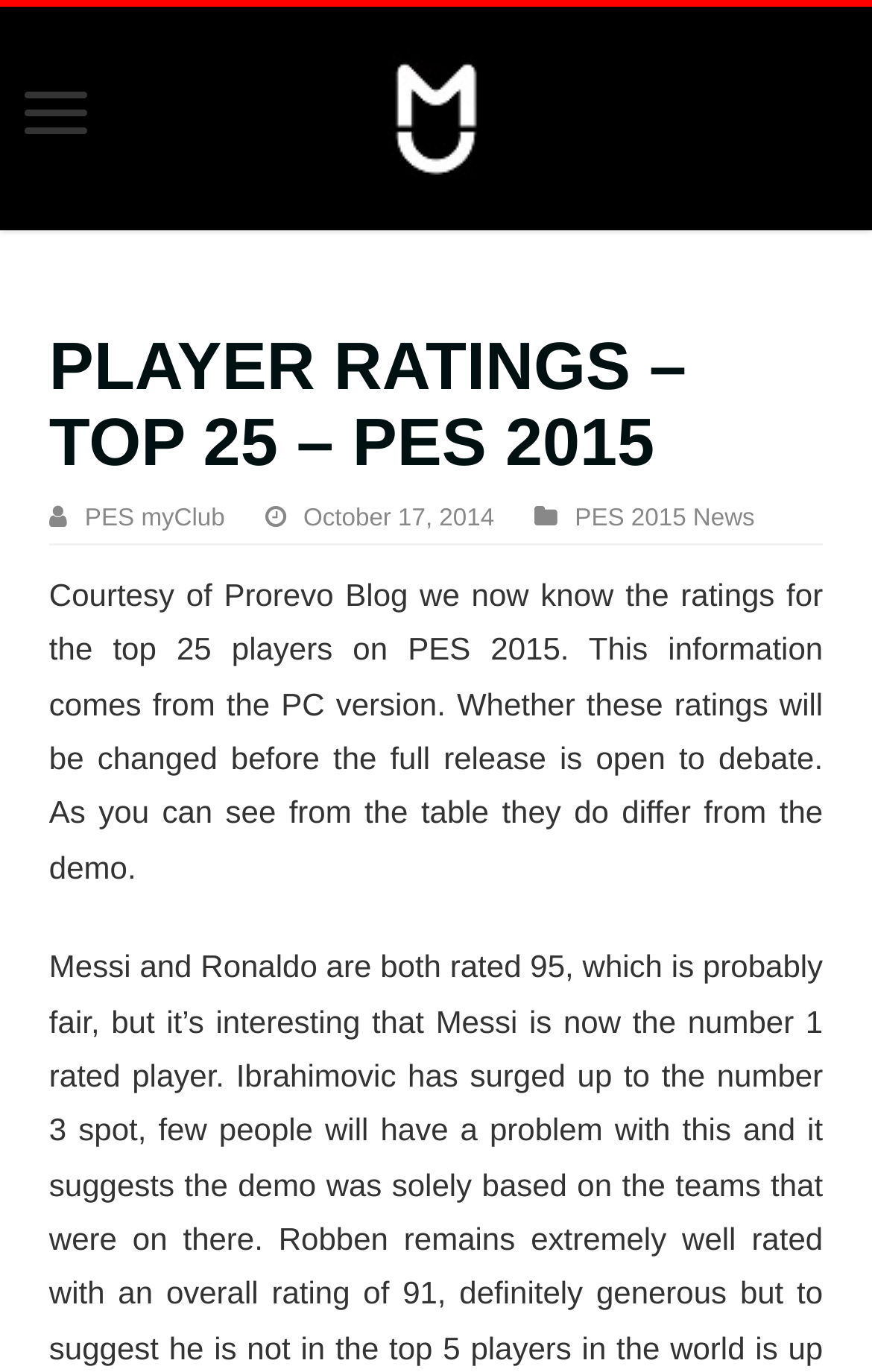Reply to the question with a single word or phrase:
What is the source of the player ratings?

Prorevo Blog